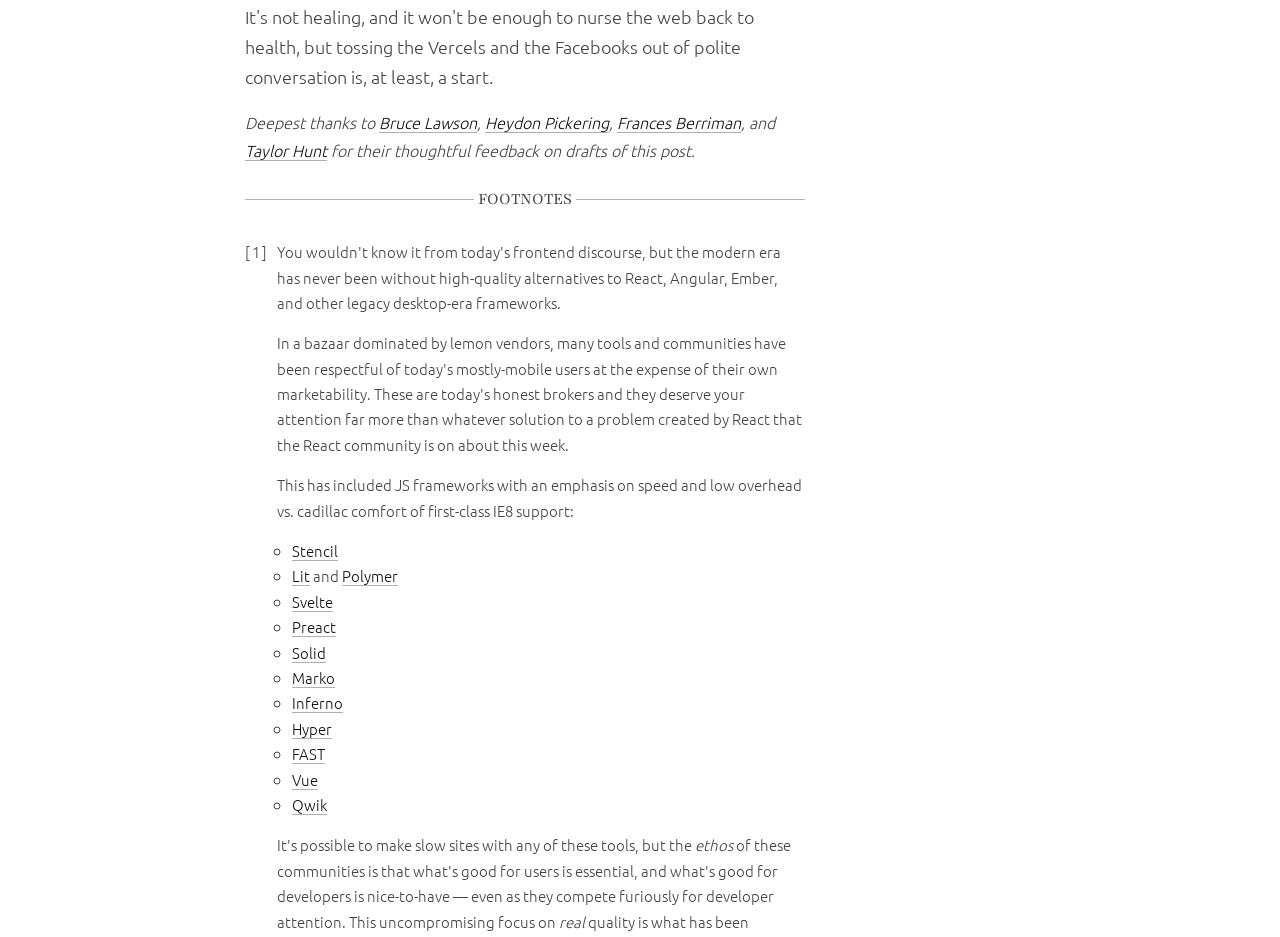Select the bounding box coordinates of the element I need to click to carry out the following instruction: "Click on Bruce Lawson".

[0.296, 0.119, 0.372, 0.143]